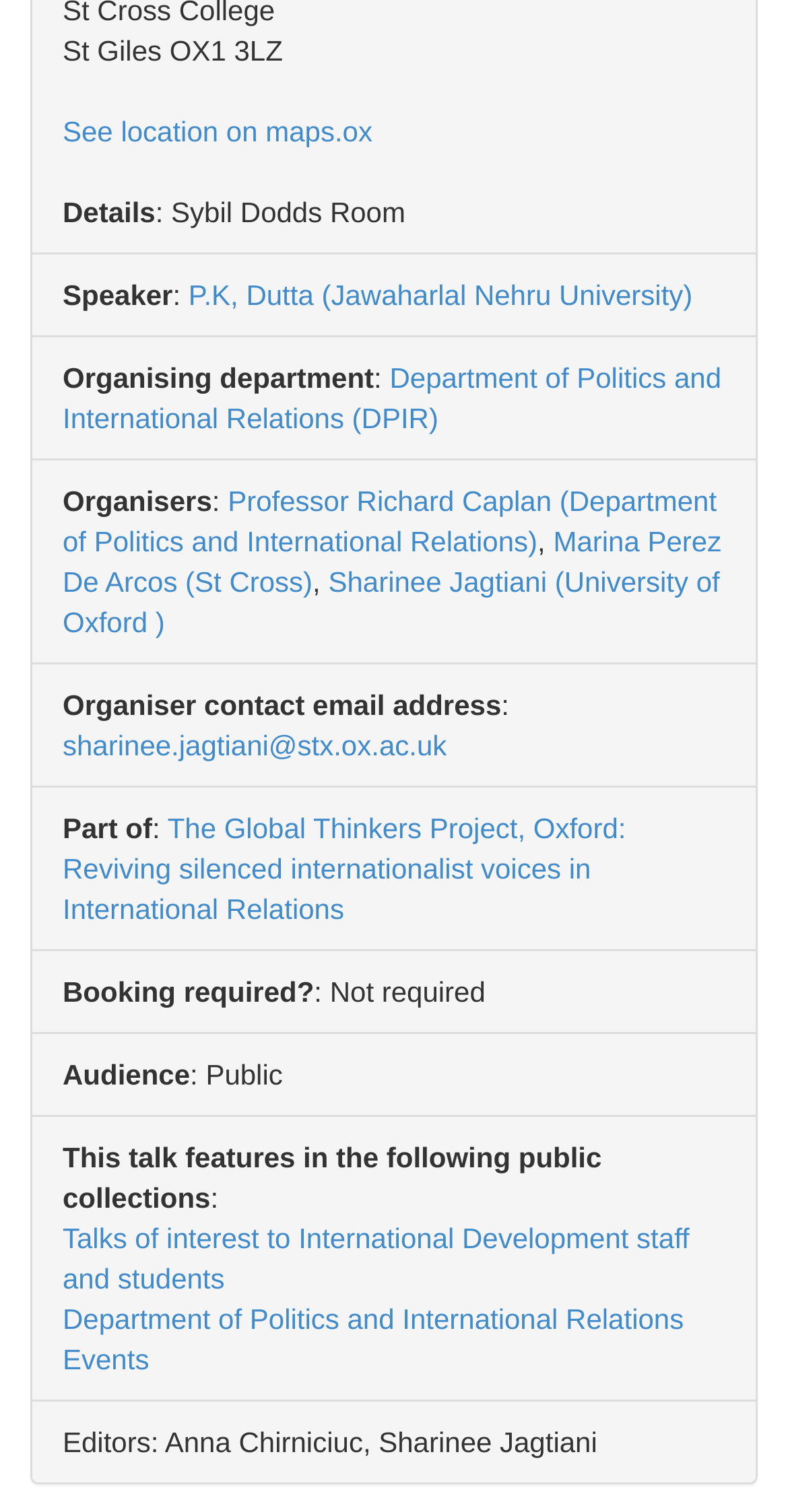Find the bounding box coordinates of the area that needs to be clicked in order to achieve the following instruction: "Learn more about the Department of Politics and International Relations". The coordinates should be specified as four float numbers between 0 and 1, i.e., [left, top, right, bottom].

[0.079, 0.239, 0.915, 0.287]